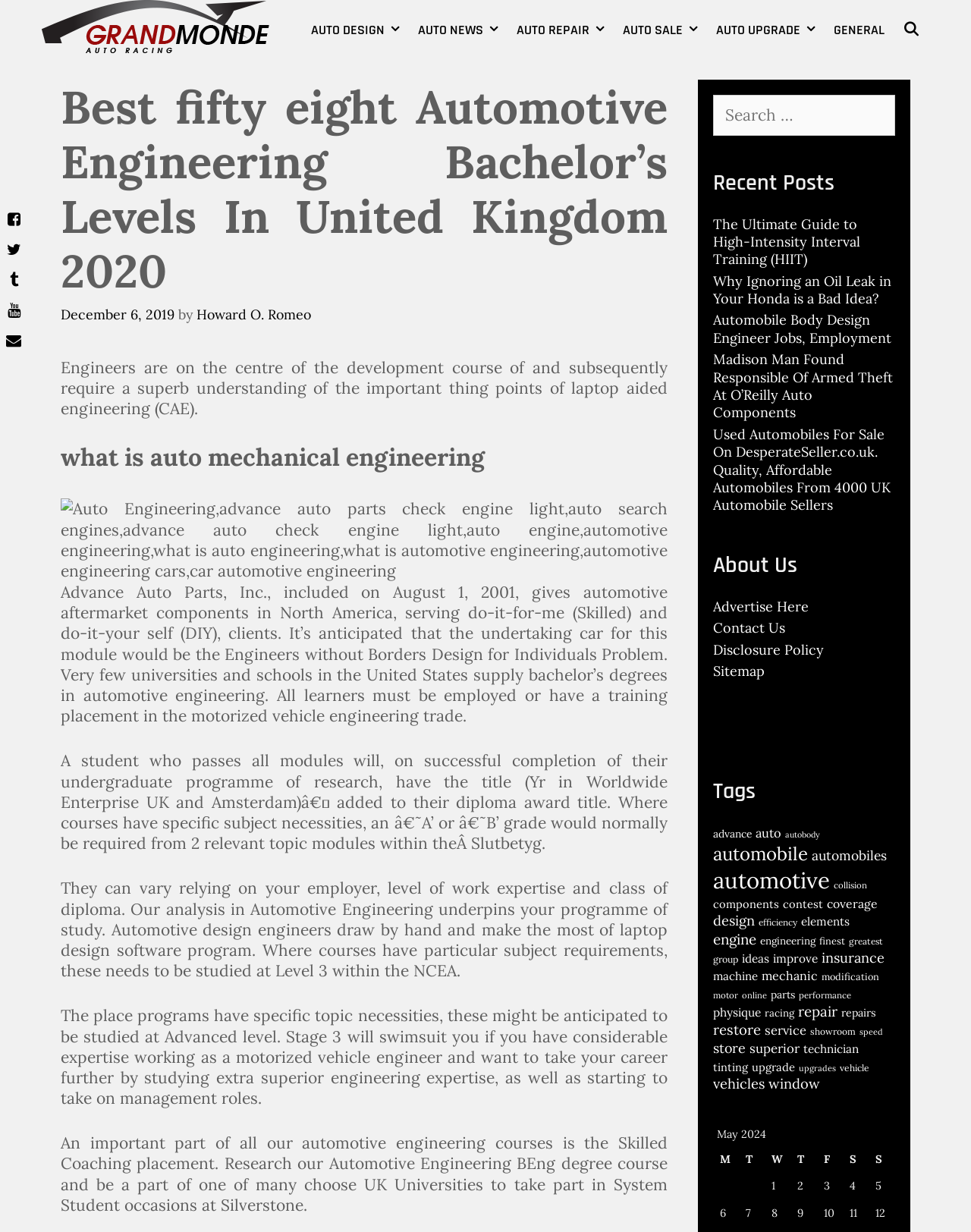Respond to the following query with just one word or a short phrase: 
What is the topic of the webpage?

Automotive Engineering